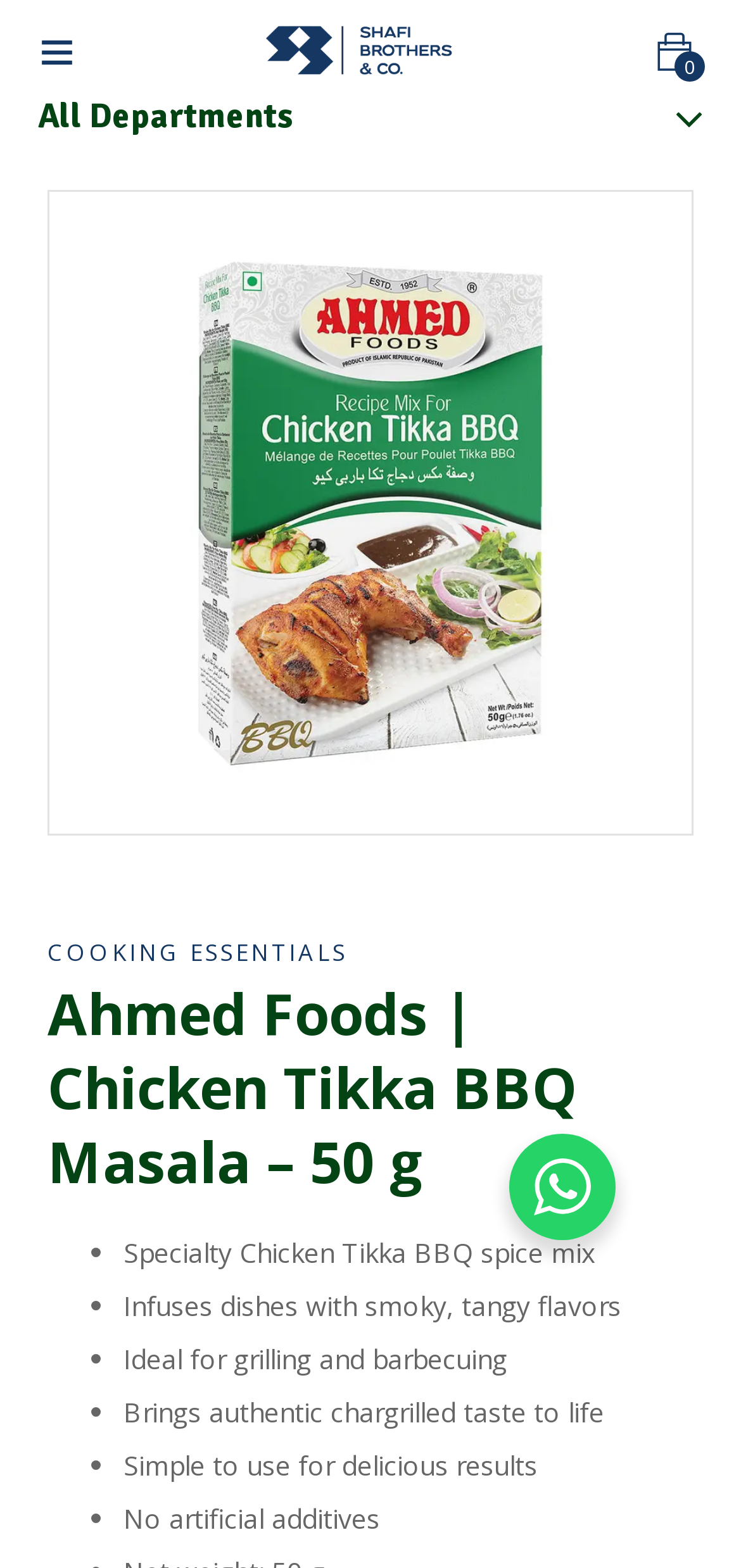Given the element description, predict the bounding box coordinates in the format (top-left x, top-left y, bottom-right x, bottom-right y). Make sure all values are between 0 and 1. Here is the element description: alt="Shafi Brothers and Company"

[0.359, 0.019, 0.641, 0.042]